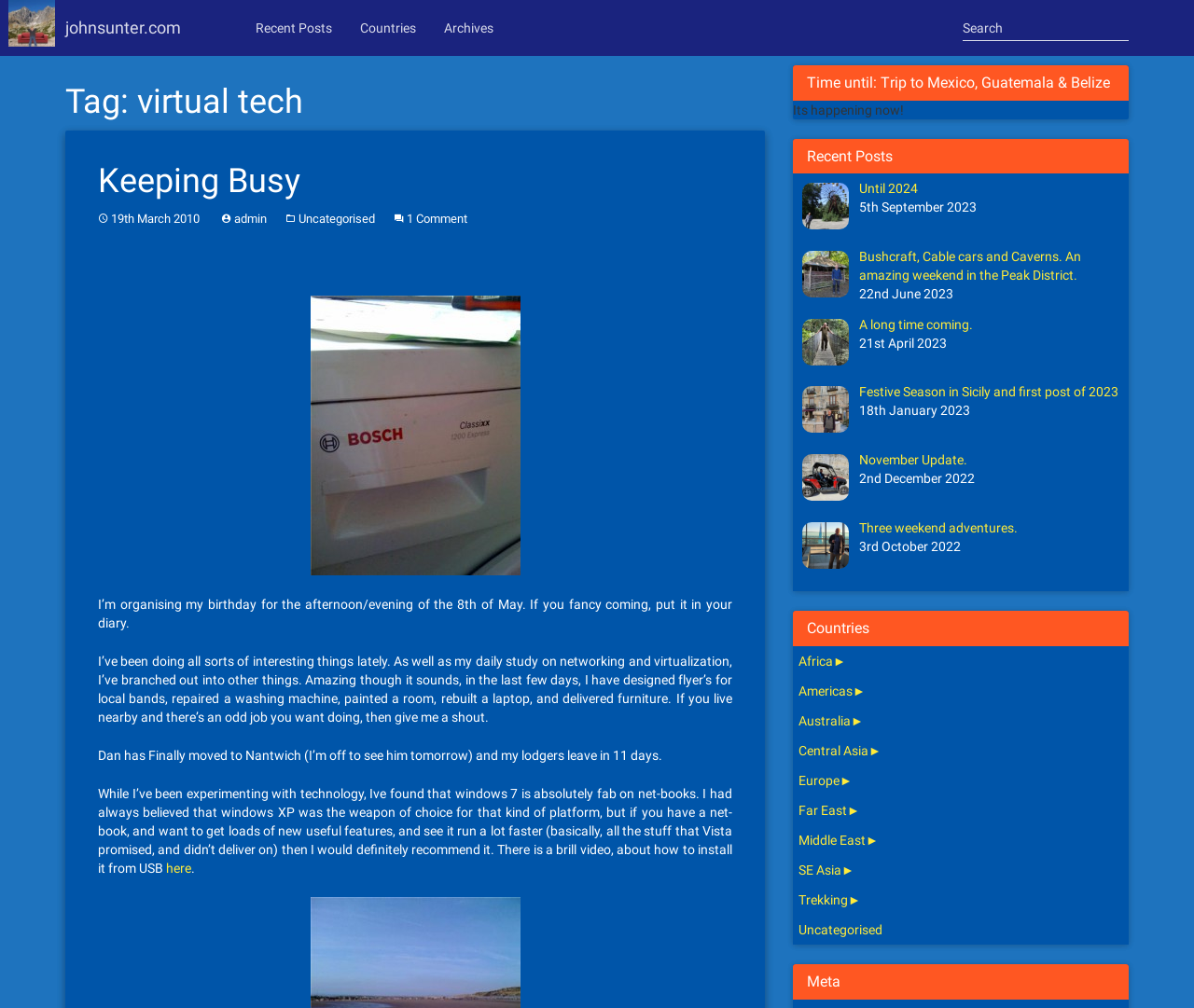Determine the bounding box coordinates for the area you should click to complete the following instruction: "Read the post 'The washing machine I fixed.'".

[0.082, 0.293, 0.613, 0.571]